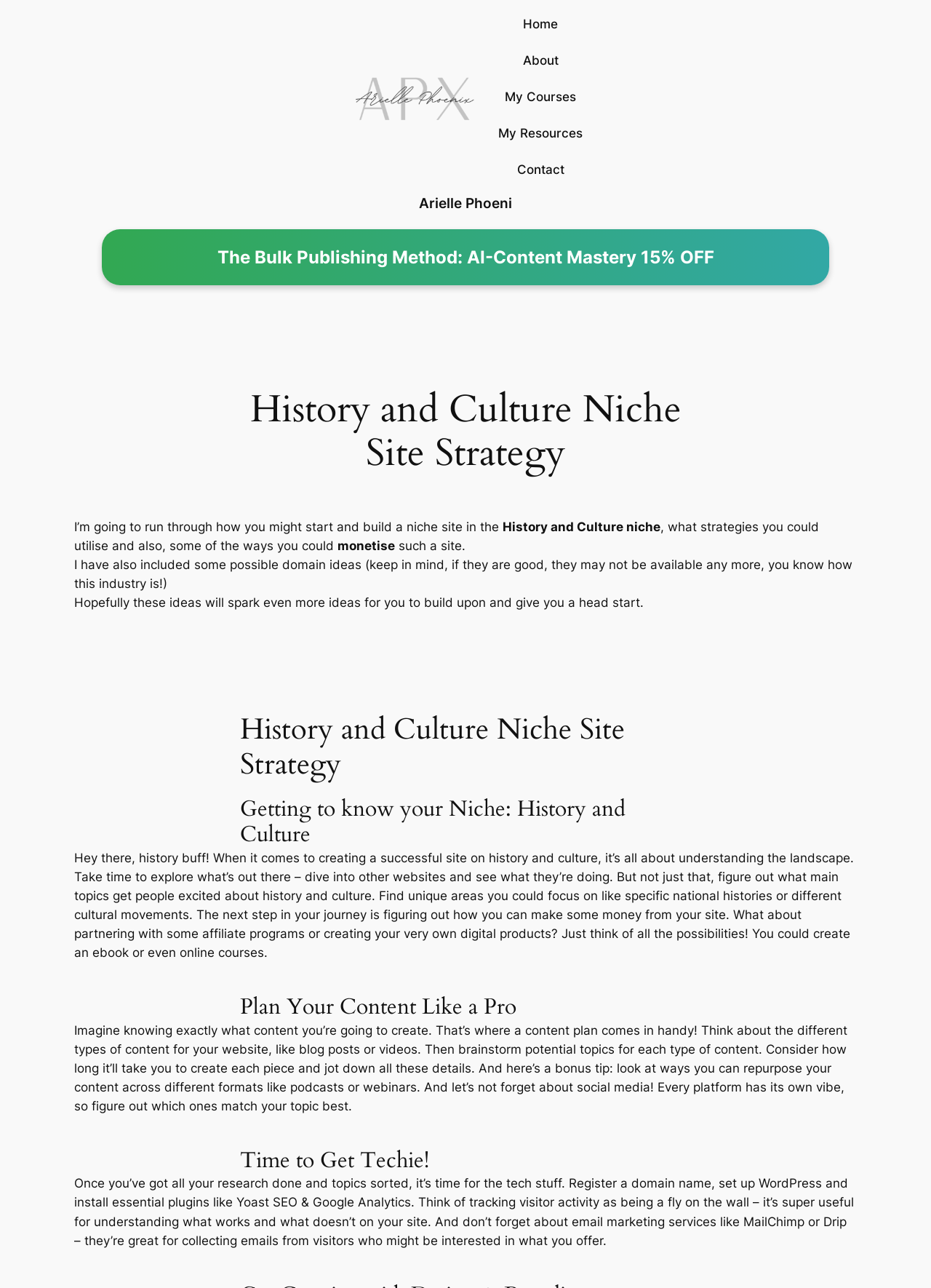Please predict the bounding box coordinates of the element's region where a click is necessary to complete the following instruction: "Click the 'My Courses' link". The coordinates should be represented by four float numbers between 0 and 1, i.e., [left, top, right, bottom].

[0.542, 0.068, 0.619, 0.083]